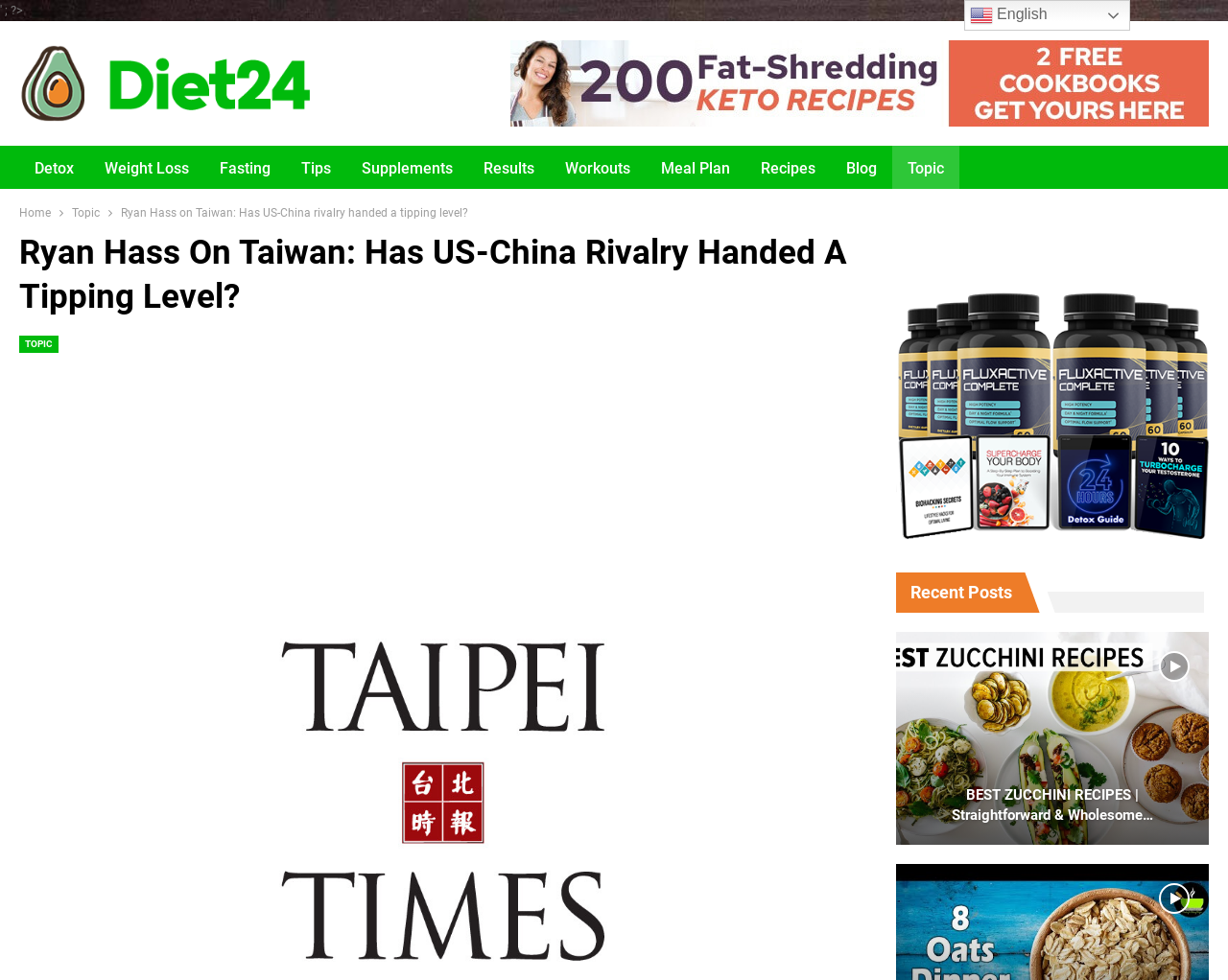What is the language of the webpage?
Give a thorough and detailed response to the question.

I found the link element with the text 'en English' and the corresponding image element with the content 'en', which indicates that the language of the webpage is English.